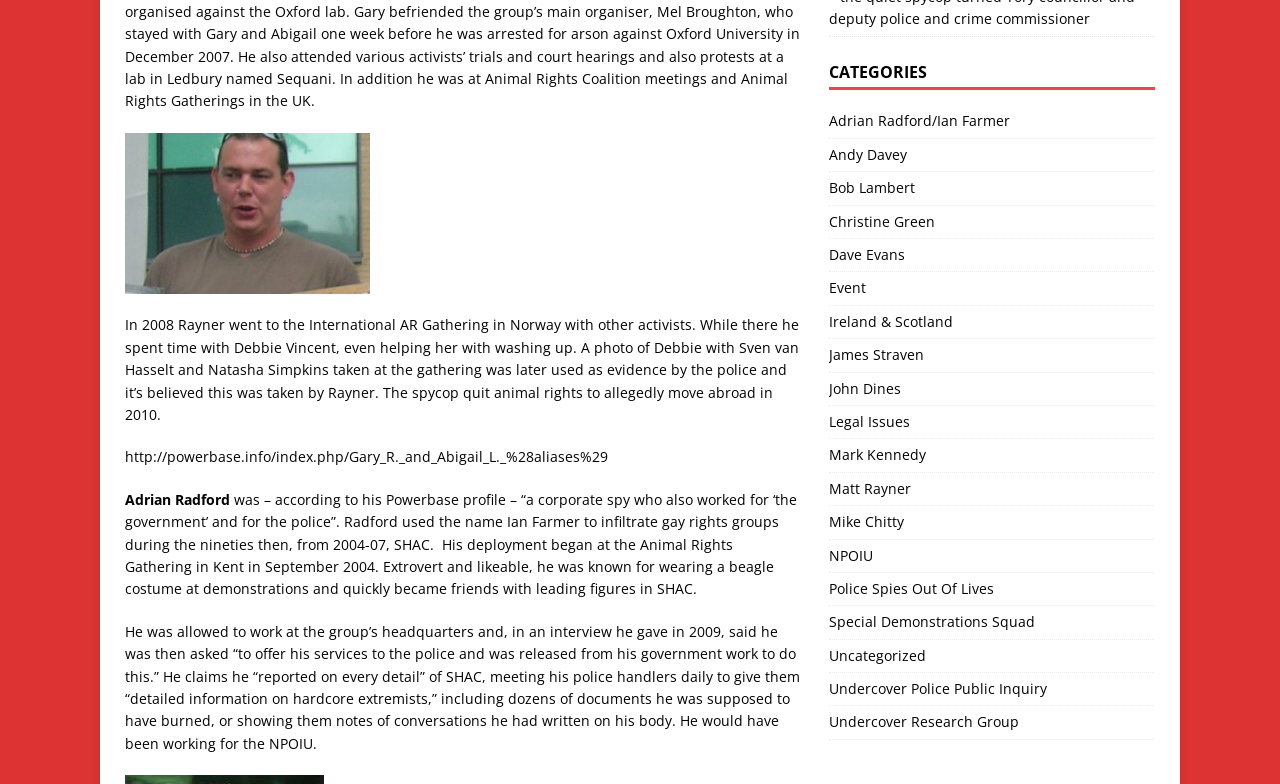Kindly determine the bounding box coordinates of the area that needs to be clicked to fulfill this instruction: "Explore the category of Police Spies Out Of Lives".

[0.647, 0.731, 0.902, 0.772]